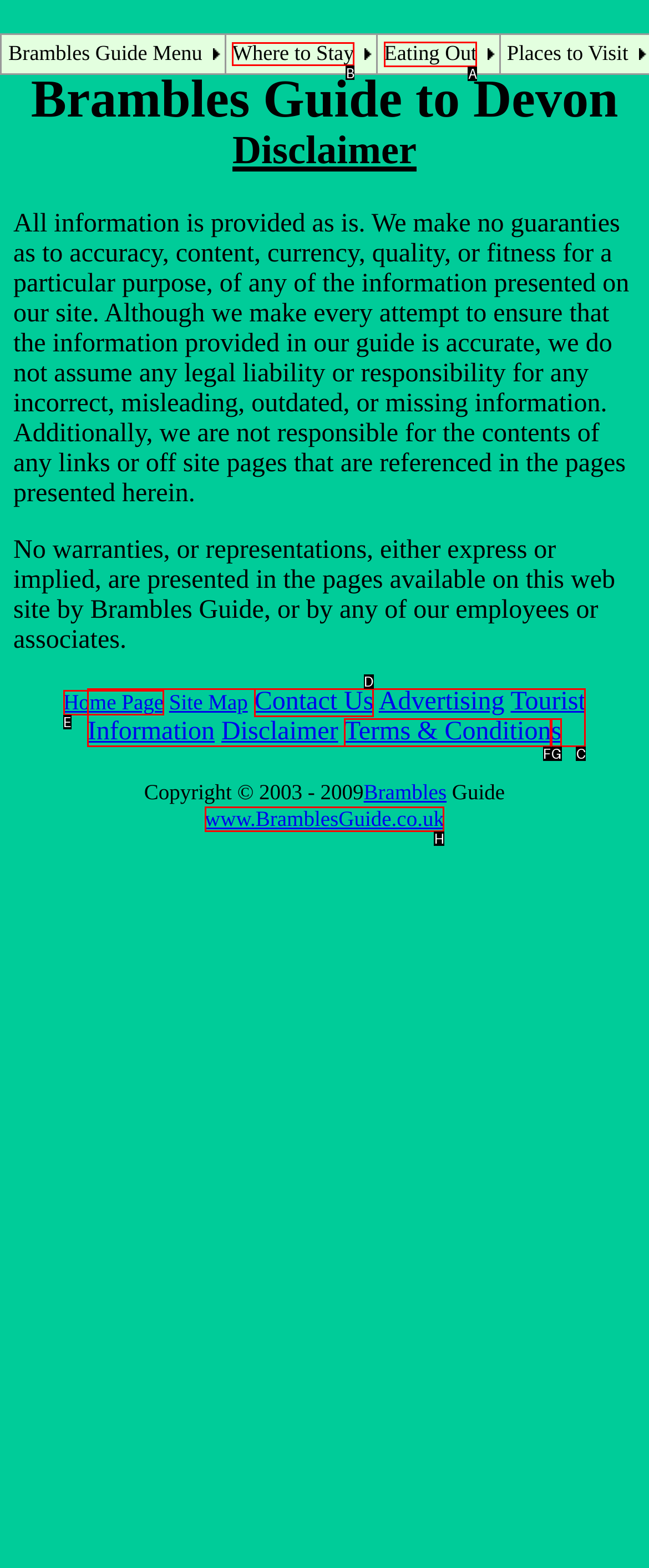Identify which lettered option completes the task: Go to Where to Stay. Provide the letter of the correct choice.

B